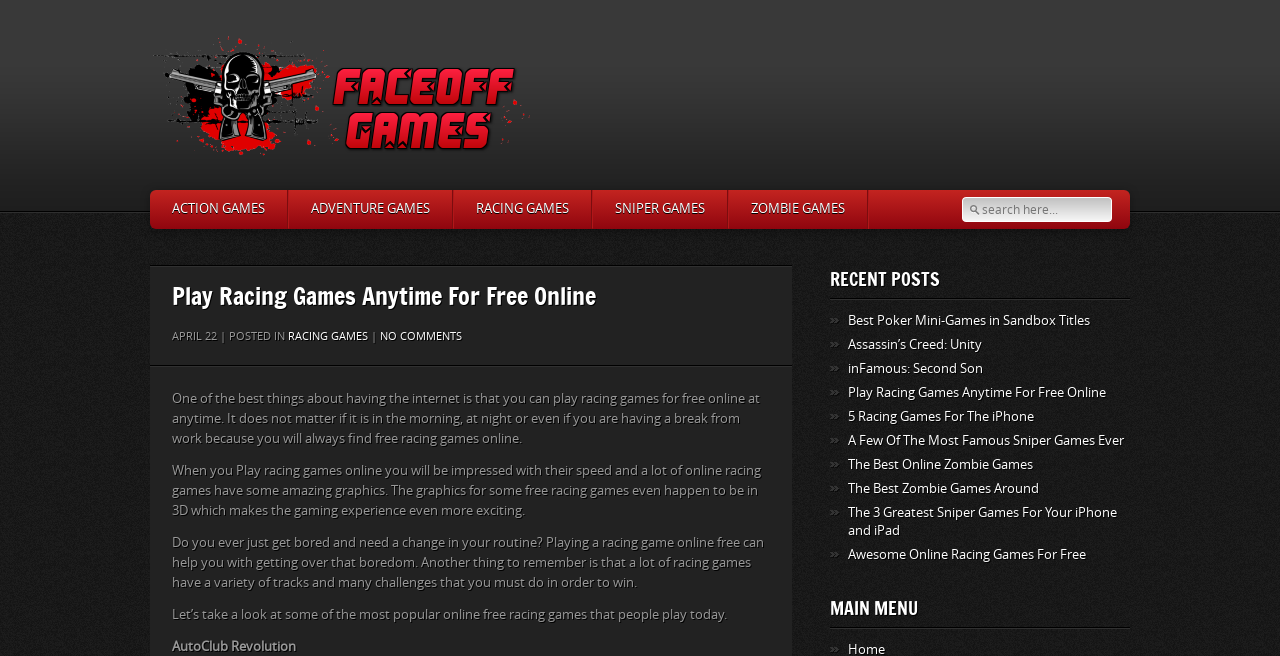What is the category of the game 'AutoClub Revolution'?
Answer the question in as much detail as possible.

The game 'AutoClub Revolution' is mentioned in the webpage content as one of the popular online free racing games that people play today, which implies that it belongs to the category of racing games.